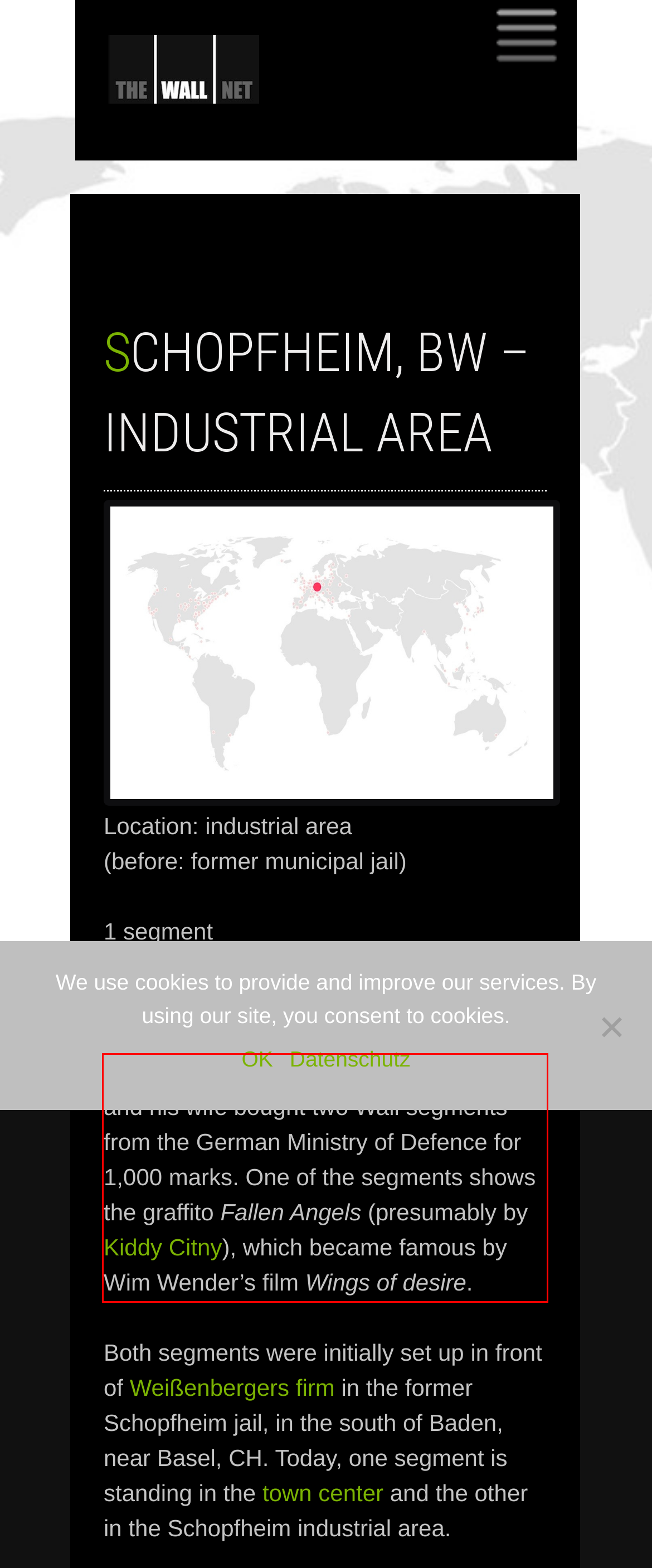Identify and transcribe the text content enclosed by the red bounding box in the given screenshot.

In January 1991, Jeannot Weißenberger and his wife bought two Wall segments from the German Ministry of Defence for 1,000 marks. One of the segments shows the graffito Fallen Angels (presumably by Kiddy Citny), which became famous by Wim Wender’s film Wings of desire.